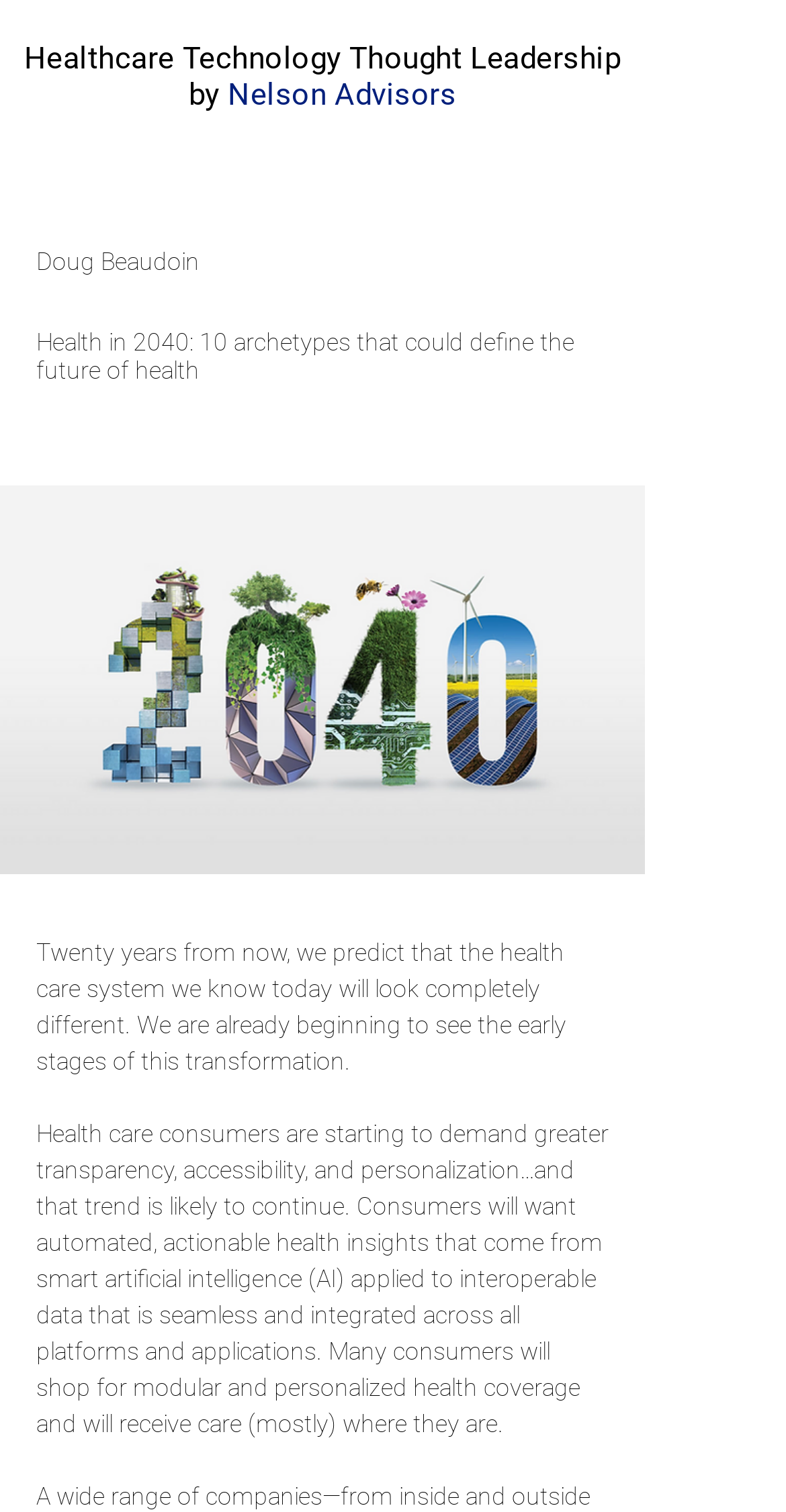Please determine the bounding box coordinates for the element with the description: "Nelson Advisors".

[0.29, 0.051, 0.58, 0.075]